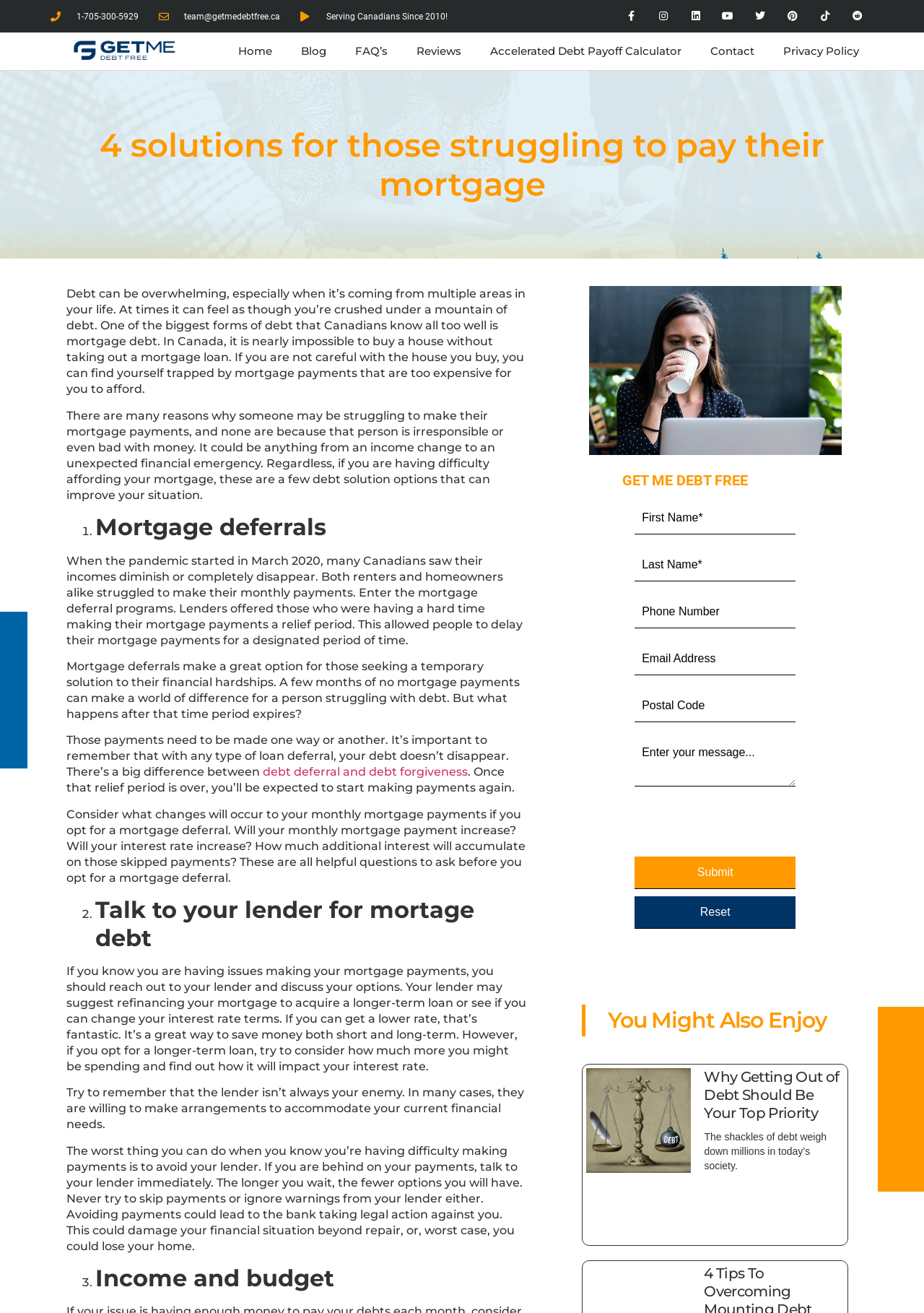Identify the bounding box coordinates of the region that should be clicked to execute the following instruction: "Read the article about Achieve financial freedom by prioritizing debt repayment".

[0.635, 0.814, 0.748, 0.945]